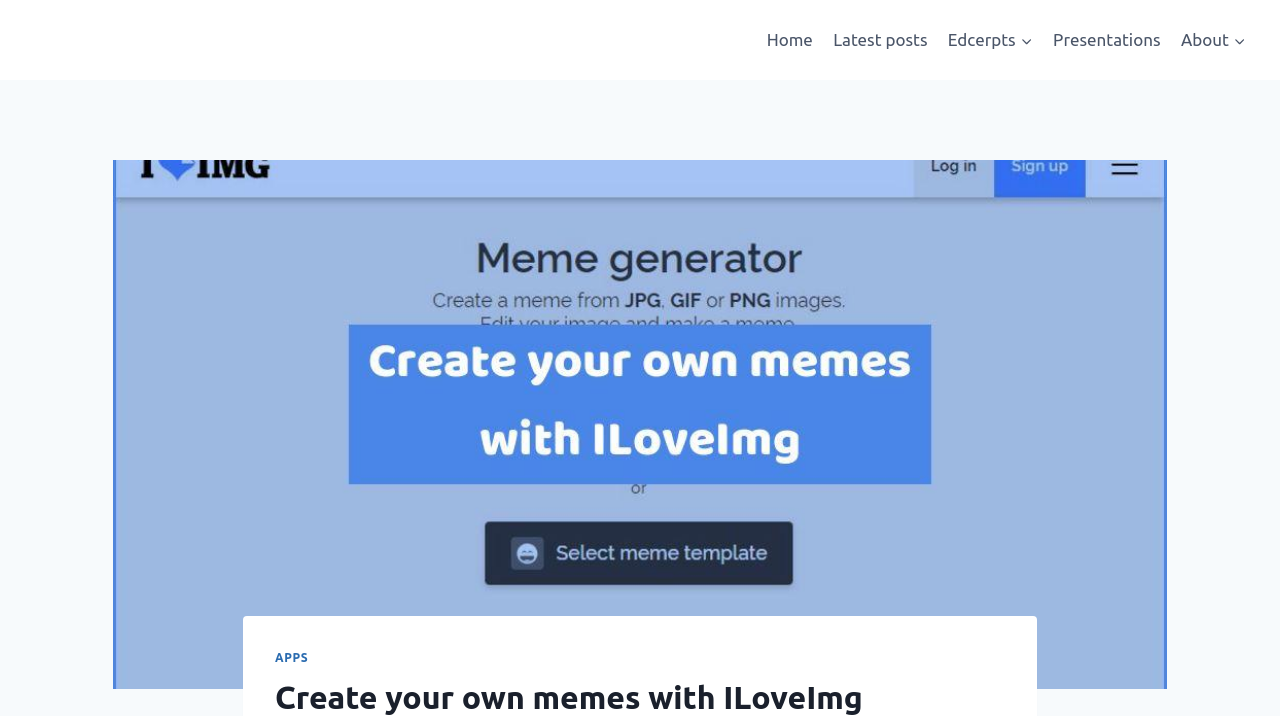What is the last link in the main navigation?
Answer with a single word or short phrase according to what you see in the image.

About